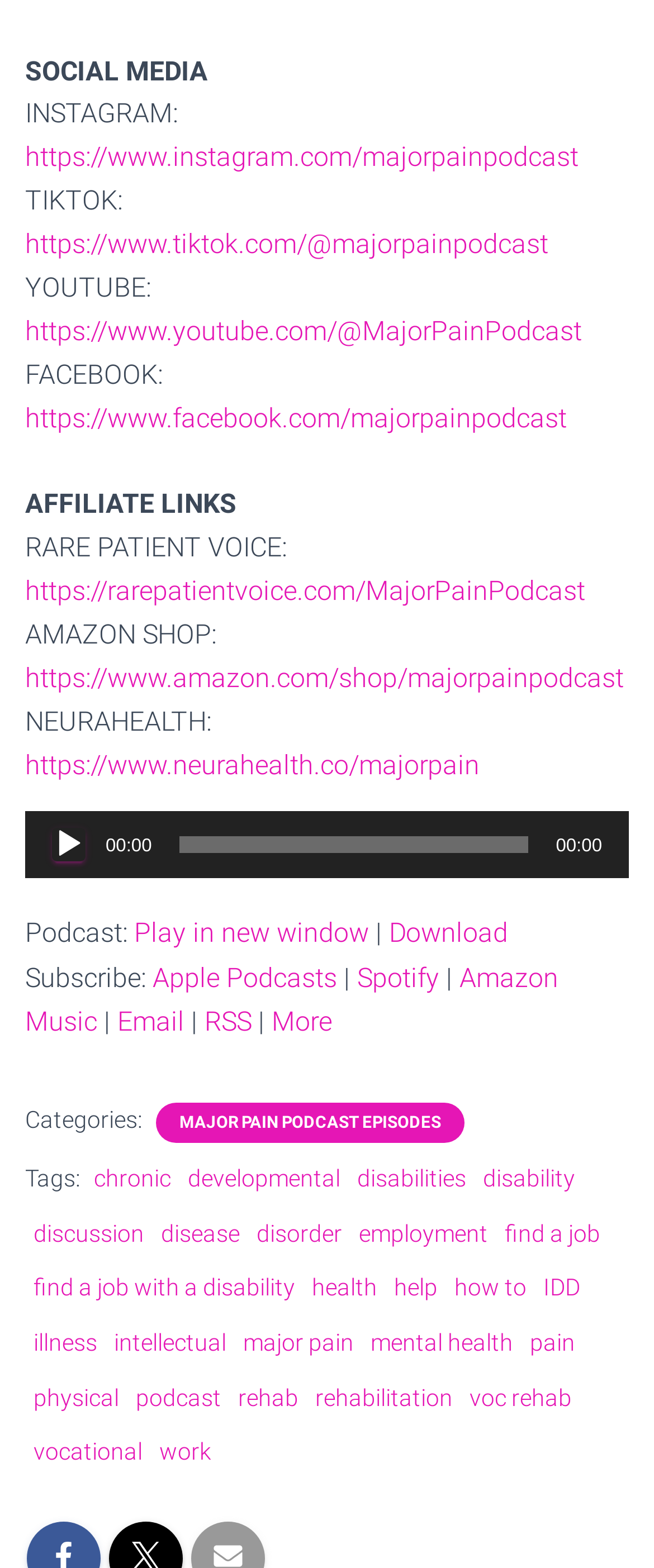Please locate the clickable area by providing the bounding box coordinates to follow this instruction: "Open Instagram page".

[0.038, 0.09, 0.885, 0.11]